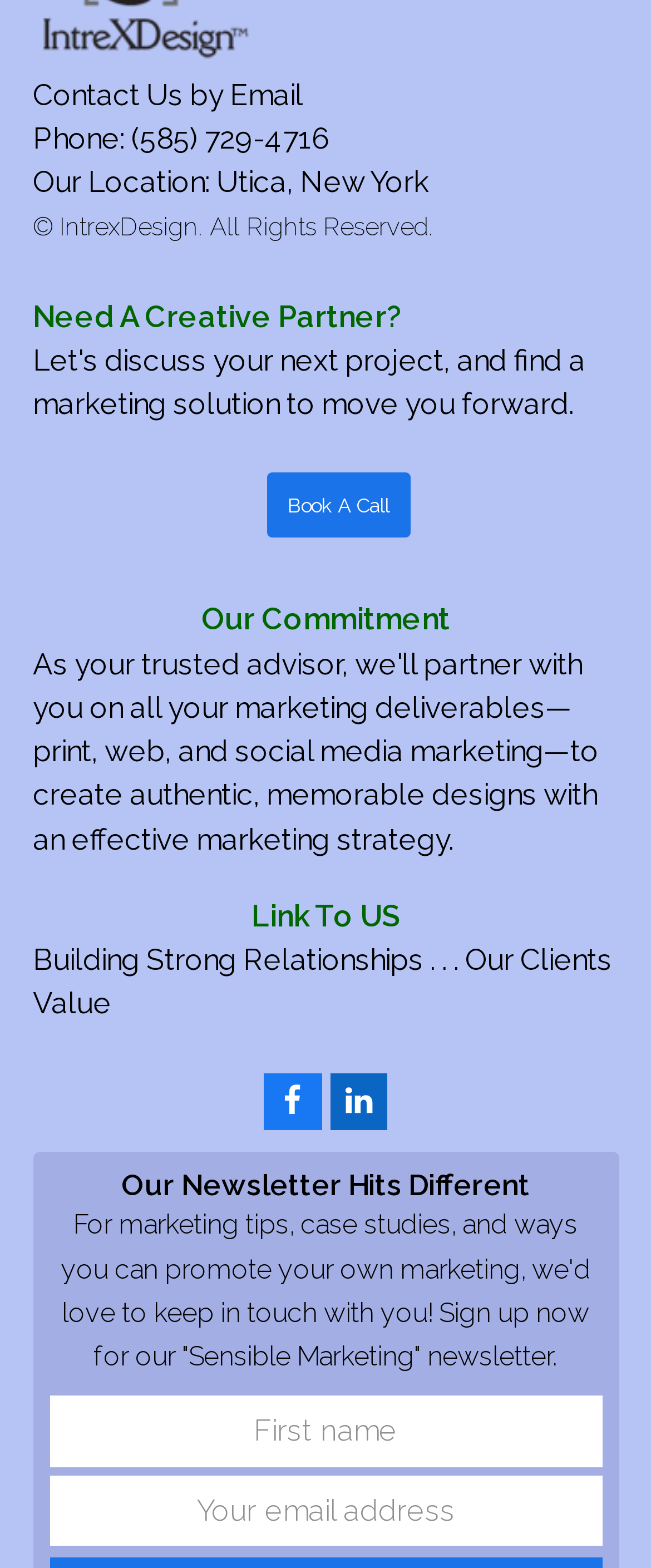What are the social media platforms available?
Using the image, give a concise answer in the form of a single word or short phrase.

Facebook, LinkedIn